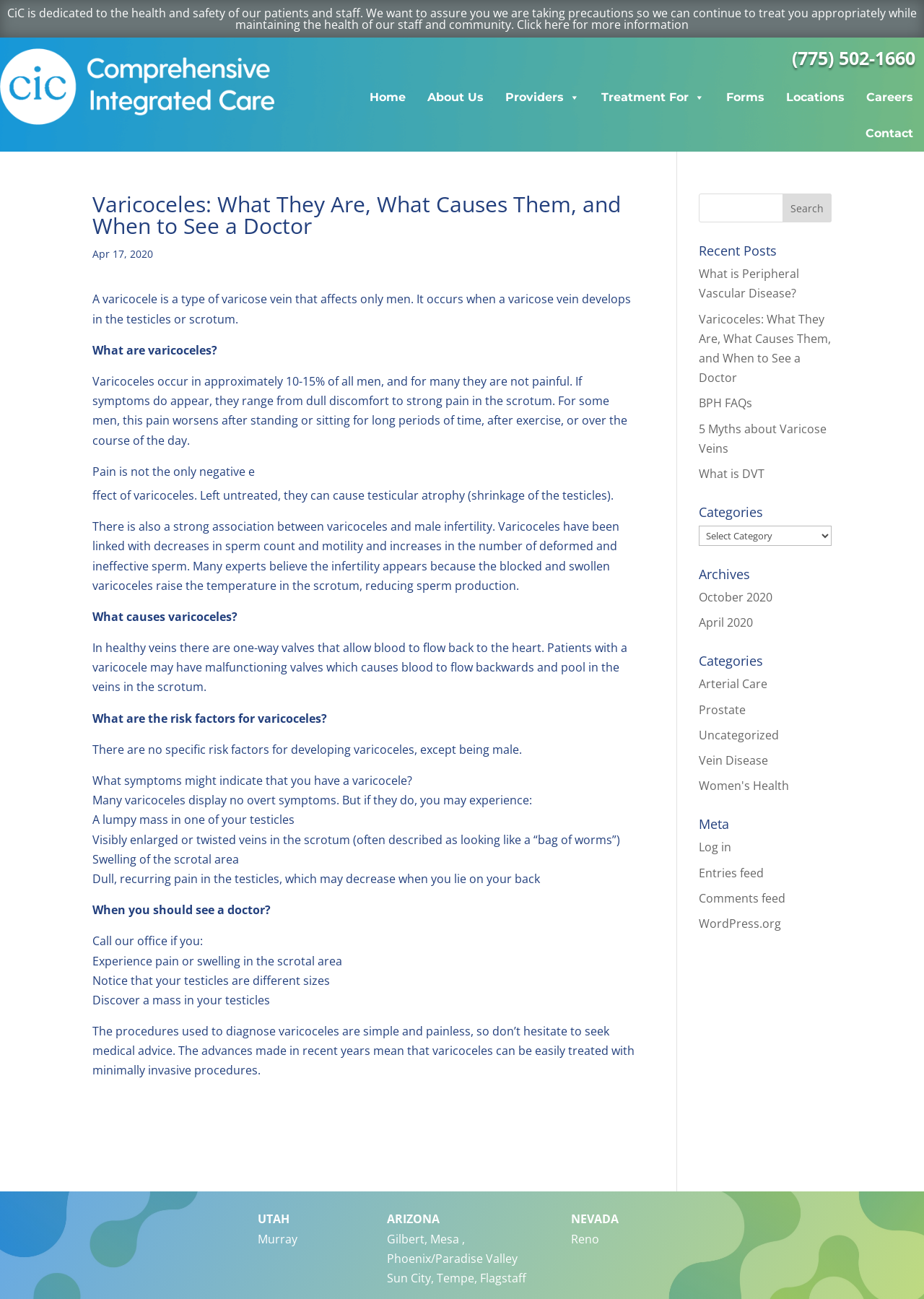Identify the bounding box coordinates necessary to click and complete the given instruction: "Call the phone number".

[0.857, 0.035, 0.991, 0.054]